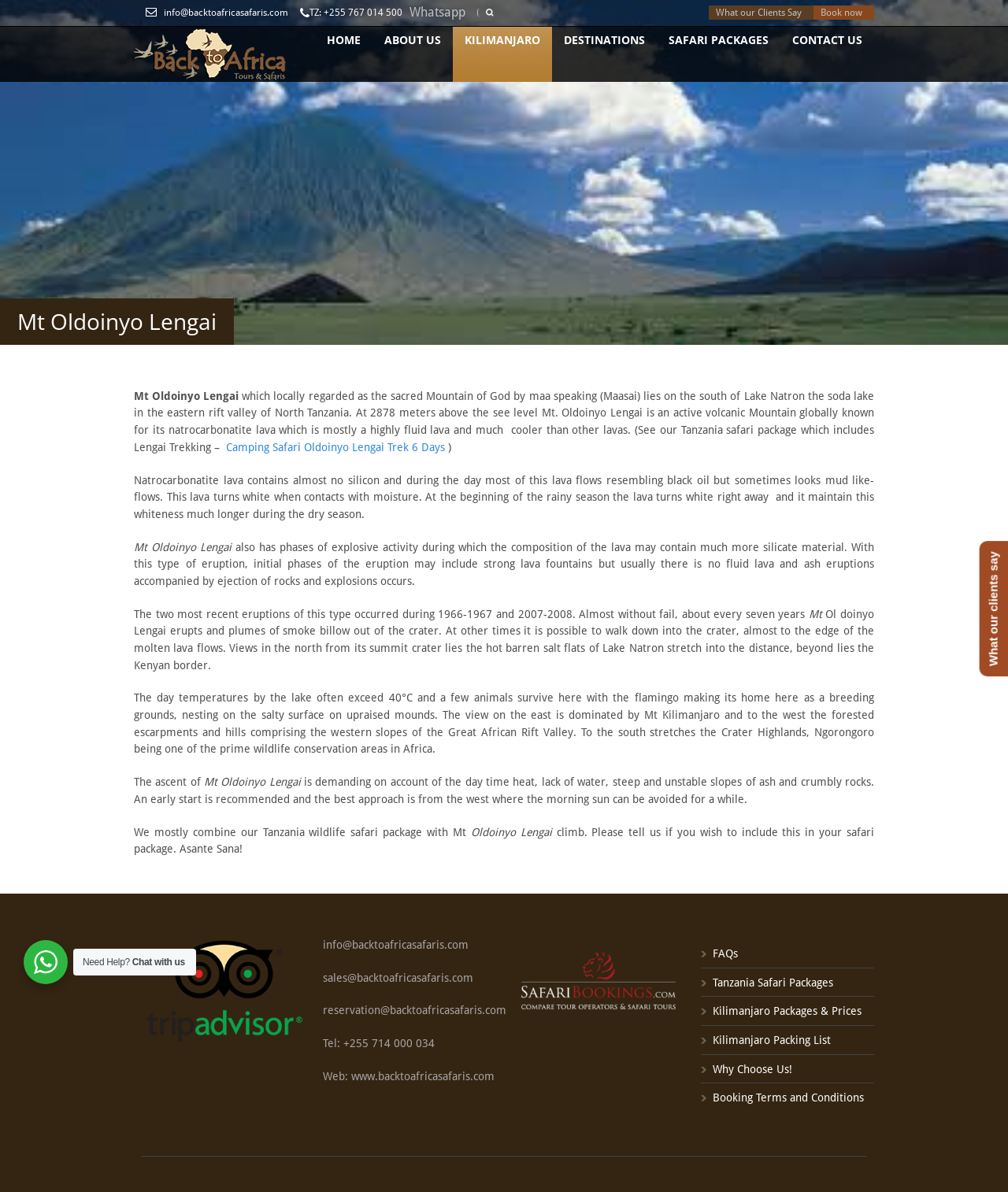Use one word or a short phrase to answer the question provided: 
What is the name of the company offering Tanzania safari packages?

Back to Africa Safaris